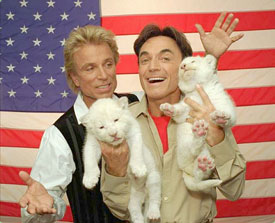Give an elaborate caption for the image.

In this vibrant image, iconic entertainers Siegfried and Roy are prominently featured against the backdrop of an American flag. Both figures are exuberantly holding white lion cubs, showcasing their undeniable connection to exotic animals, a hallmark of their legendary performances in Las Vegas. Siegfried, with his signature blond hairstyle and charismatic smile, stands on the left, while Roy, equally charismatic with dark hair and a playful demeanor, poses on the right. Their expressions exude joy and excitement, embodying the spectacle and wonder that characterized their acts. This moment captures not only their unique partnership but also their enduring legacy as beloved figures in American entertainment, particularly in the realm of magic and animal performances.